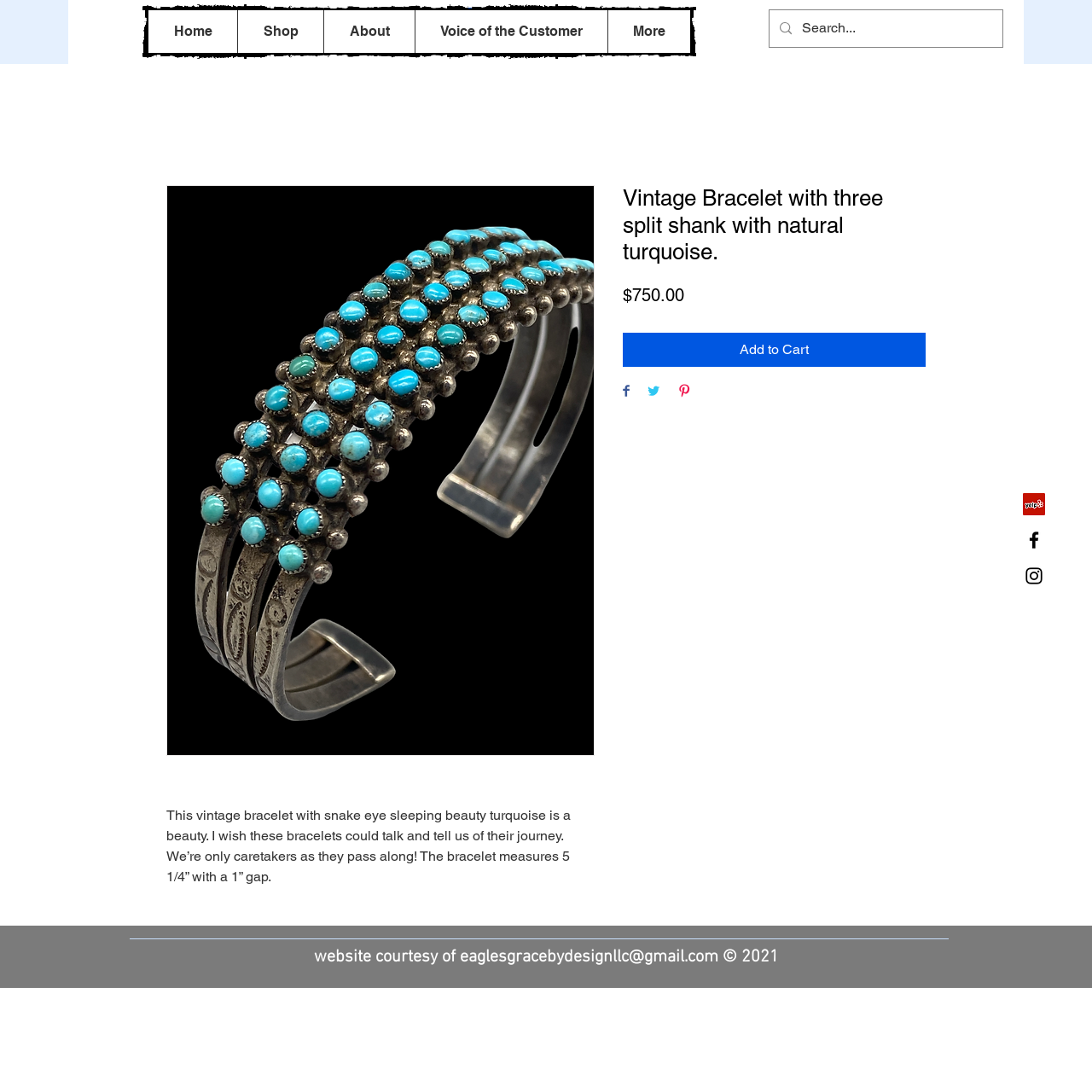Utilize the information from the image to answer the question in detail:
What is the price of the vintage bracelet?

I found the price of the vintage bracelet by looking at the article section of the webpage, where the product details are displayed. Specifically, I found the price next to the 'Price' label, which is '$750.00'.